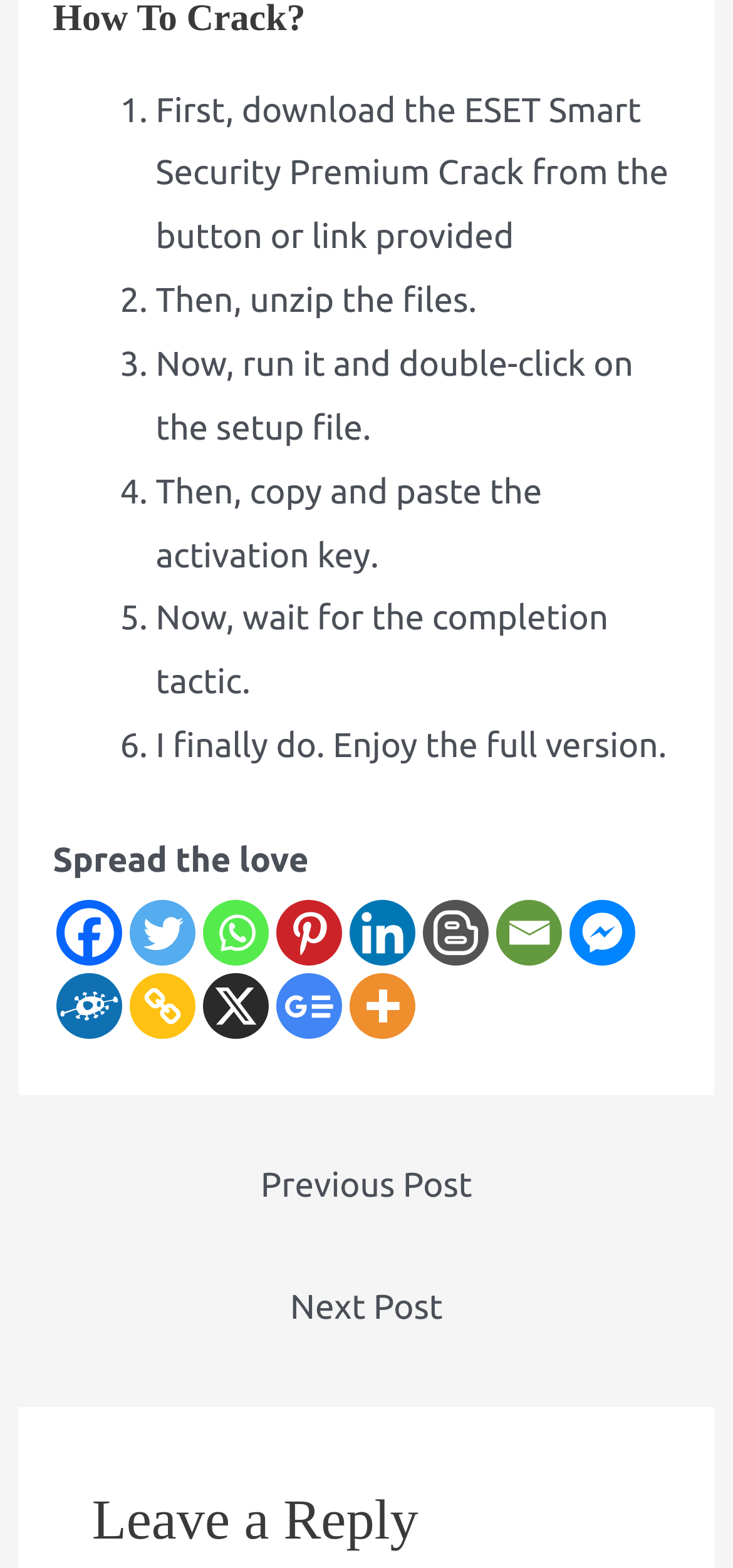Identify the bounding box coordinates of the clickable region necessary to fulfill the following instruction: "Click on Twitter". The bounding box coordinates should be four float numbers between 0 and 1, i.e., [left, top, right, bottom].

[0.177, 0.574, 0.267, 0.616]